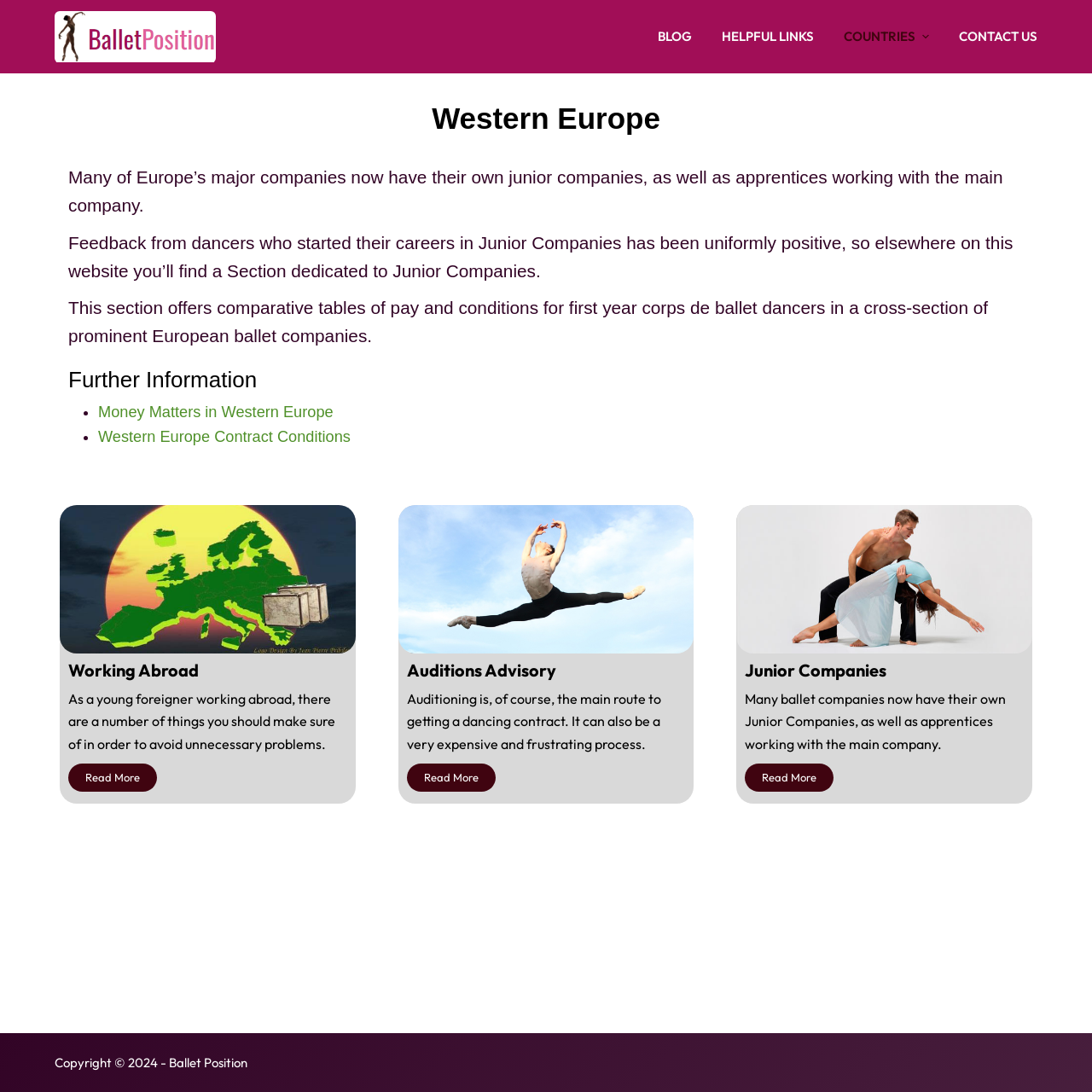Please locate the bounding box coordinates of the element that should be clicked to achieve the given instruction: "Click on 'Ballet Position'".

[0.05, 0.01, 0.198, 0.057]